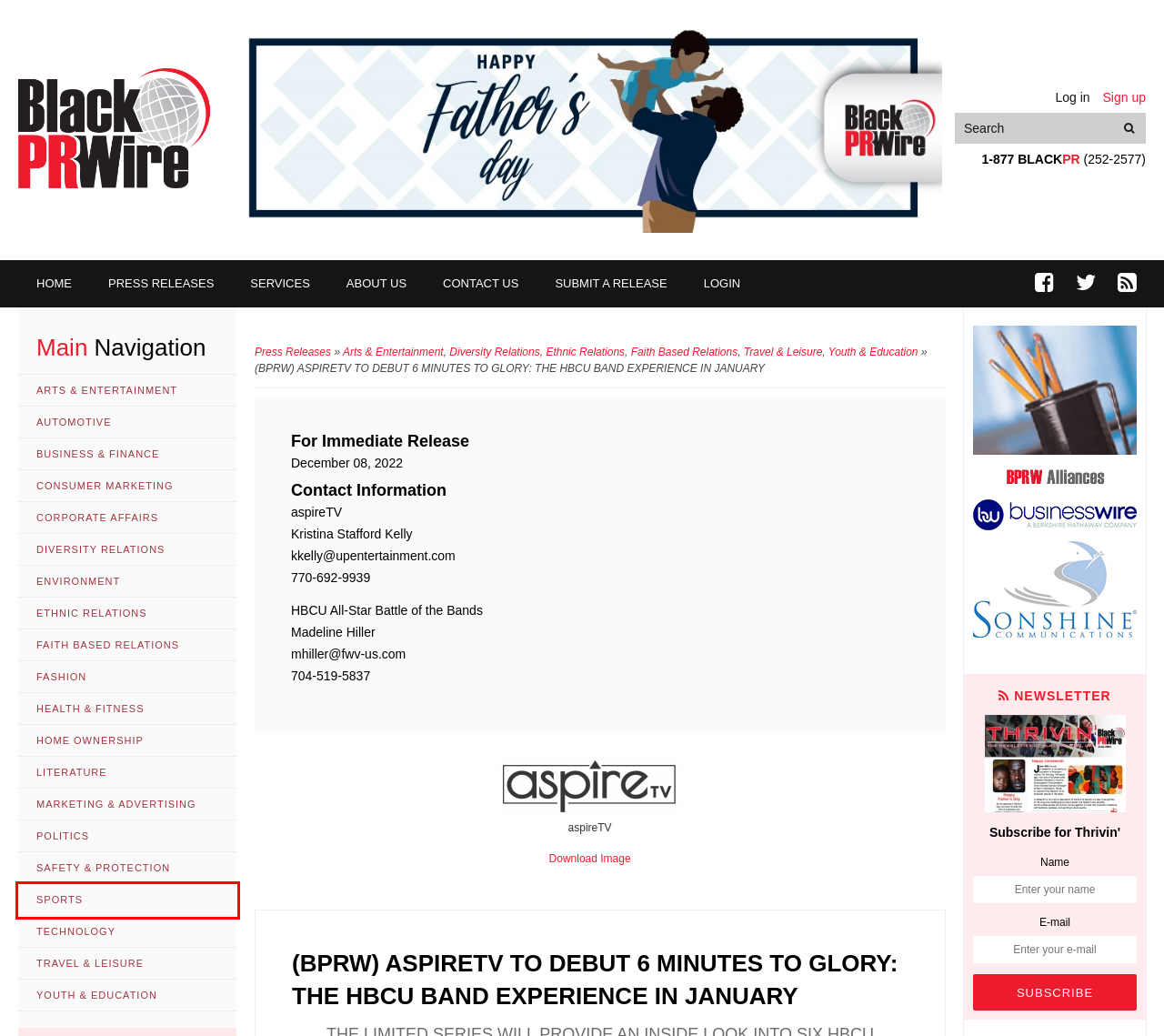Look at the given screenshot of a webpage with a red rectangle bounding box around a UI element. Pick the description that best matches the new webpage after clicking the element highlighted. The descriptions are:
A. Politics | News channels | Black PR Wire, Inc.
B. Sports | News channels | Black PR Wire, Inc.
C. Marketing & Advertising | News channels | Black PR Wire, Inc.
D. About Us | Black PR Wire, Inc.
E. Travel & Leisure | News channels | Black PR Wire, Inc.
F. Automotive | News channels | Black PR Wire, Inc.
G. Contacts | Black PR Wire, Inc.
H. Ethnic Relations | News channels | Black PR Wire, Inc.

B